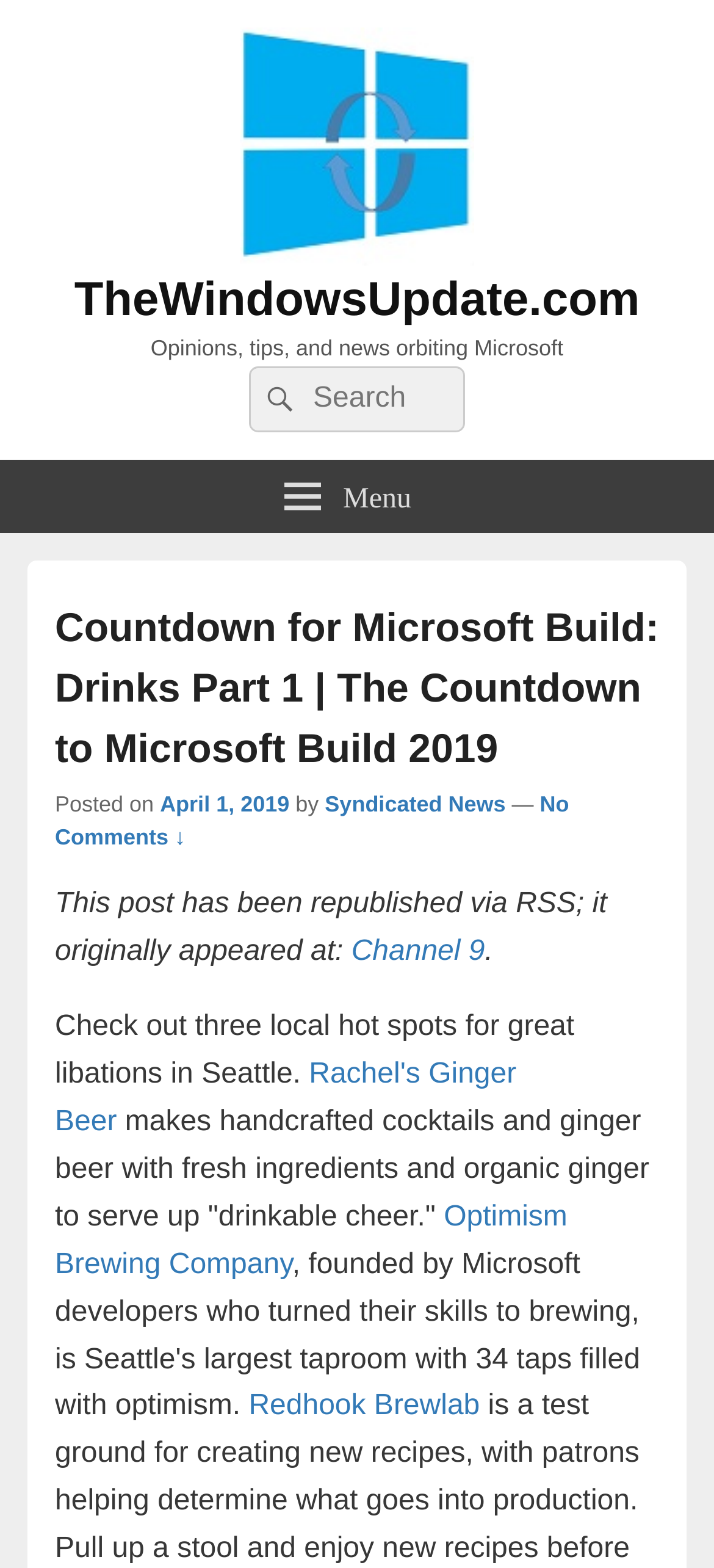Determine the bounding box coordinates of the element that should be clicked to execute the following command: "Visit TheWindowsUpdate.com".

[0.336, 0.154, 0.664, 0.174]